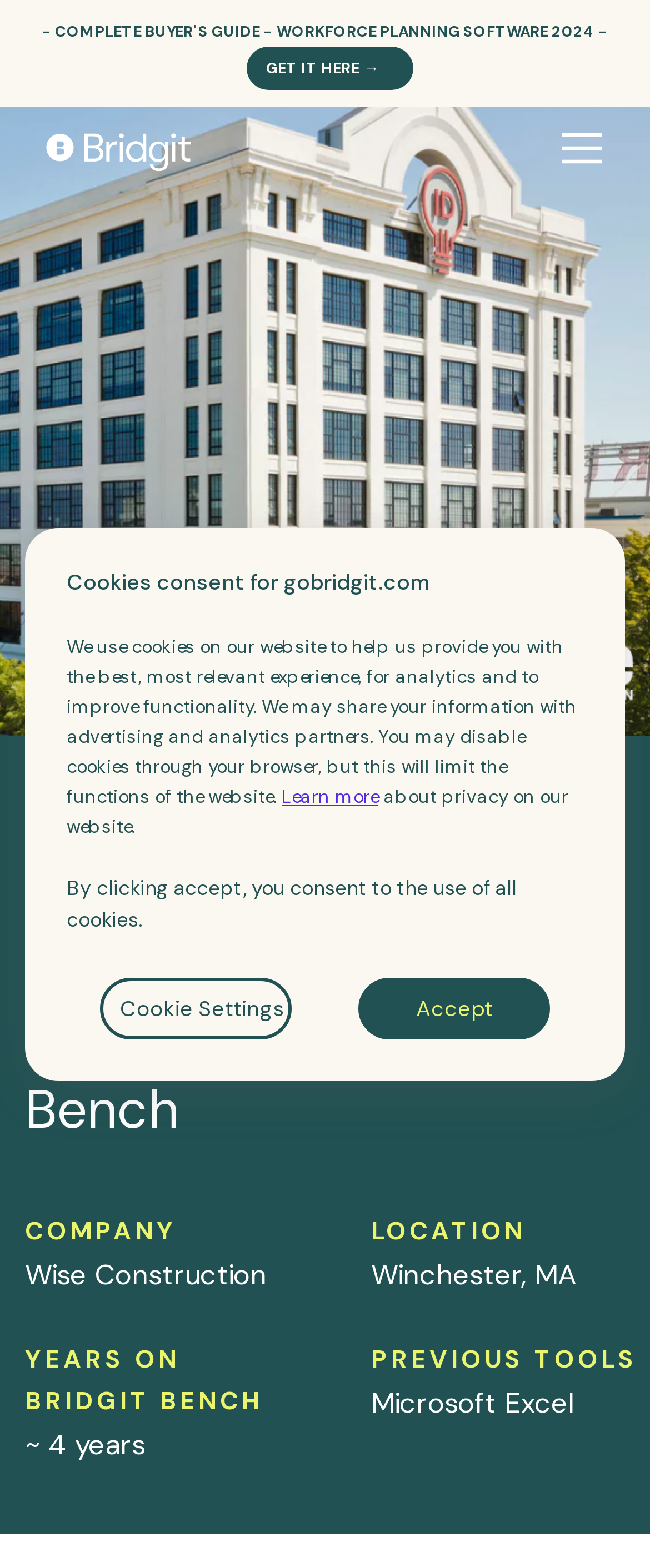Identify and provide the main heading of the webpage.

How Wise Construction manages resources efficiently and effectively with Bridgit Bench